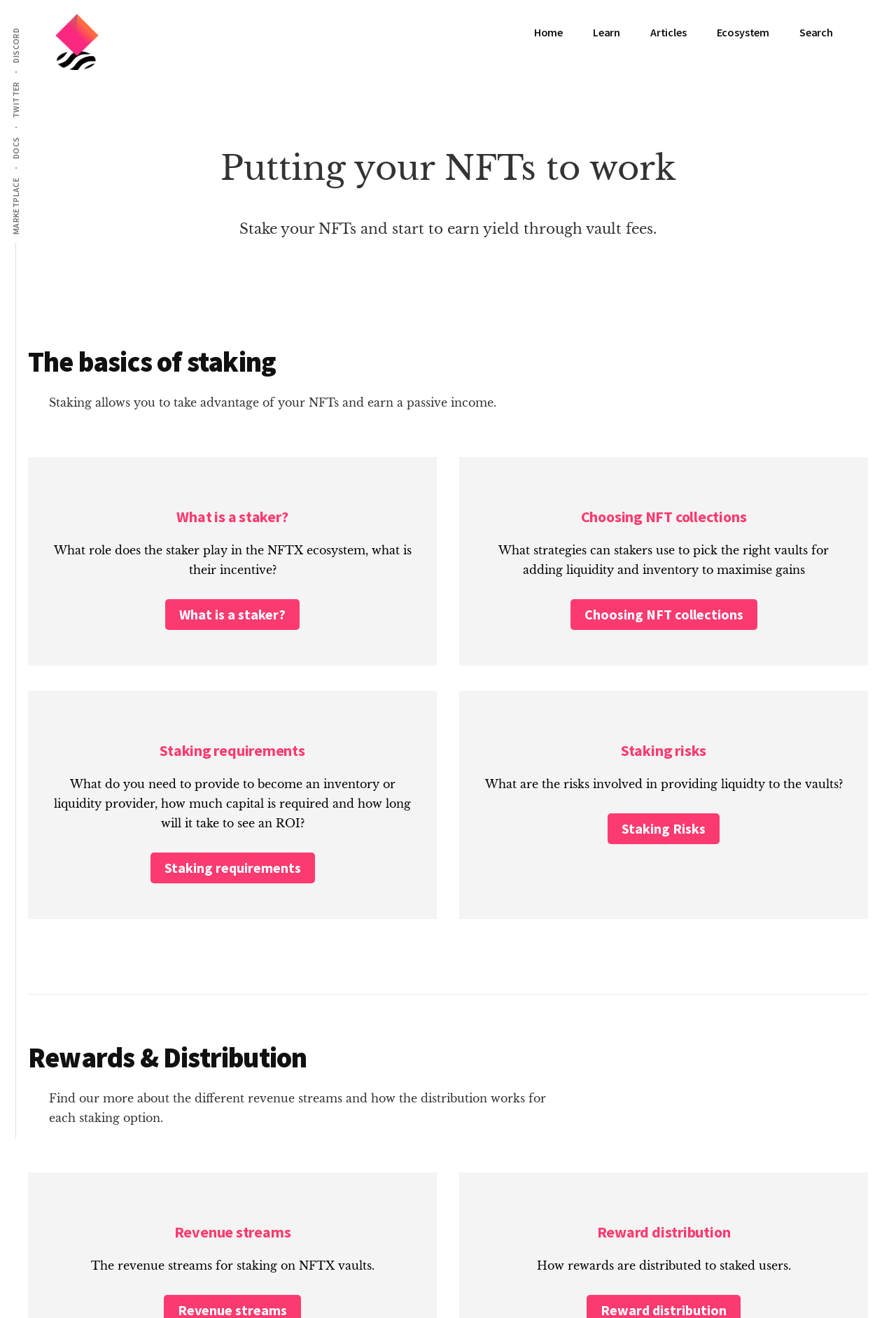Locate the bounding box coordinates of the clickable area needed to fulfill the instruction: "Learn more about 'What is a staker?'".

[0.184, 0.455, 0.334, 0.478]